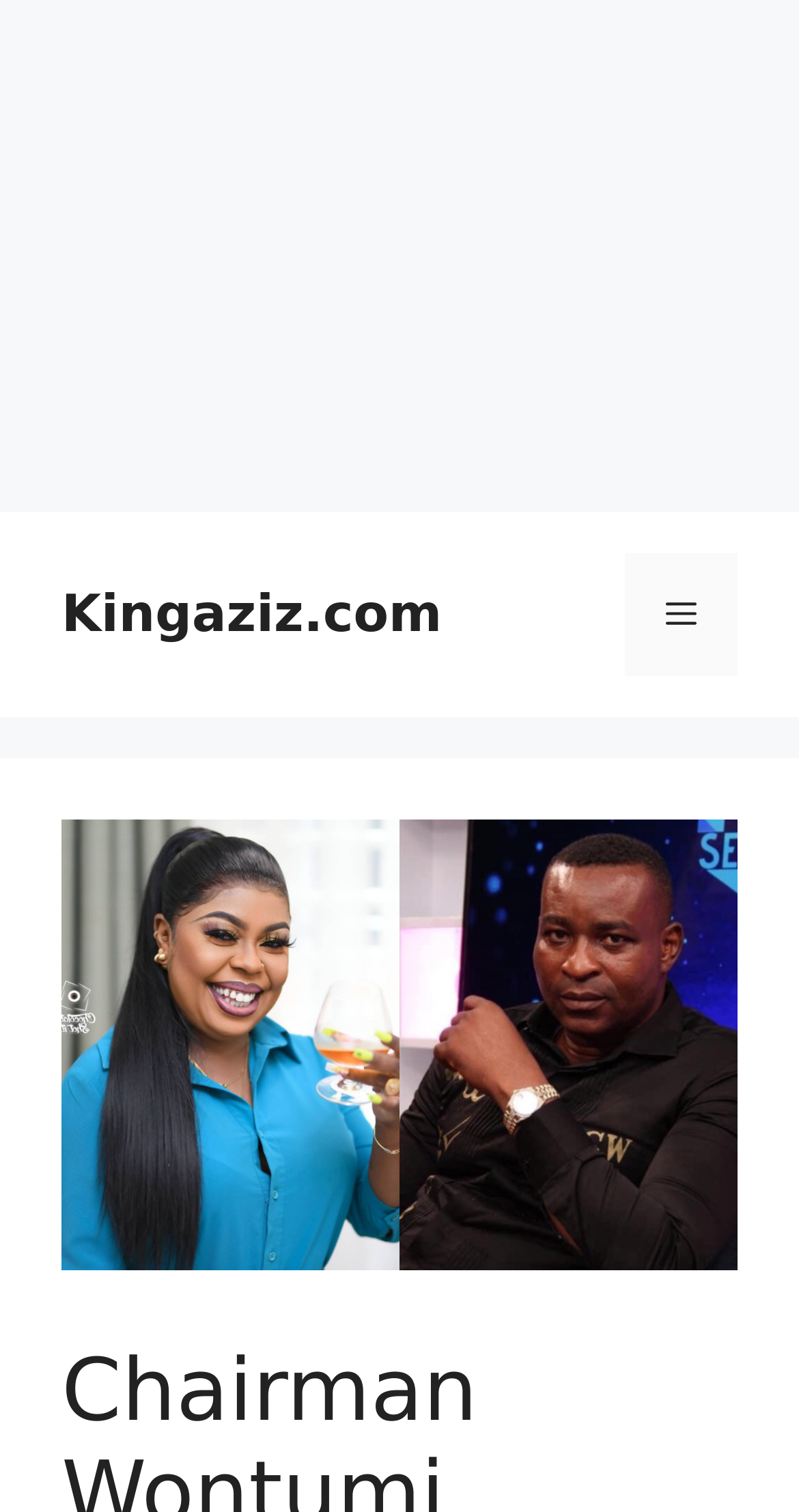Using the element description: "Kingaziz.com", determine the bounding box coordinates. The coordinates should be in the format [left, top, right, bottom], with values between 0 and 1.

[0.077, 0.386, 0.553, 0.425]